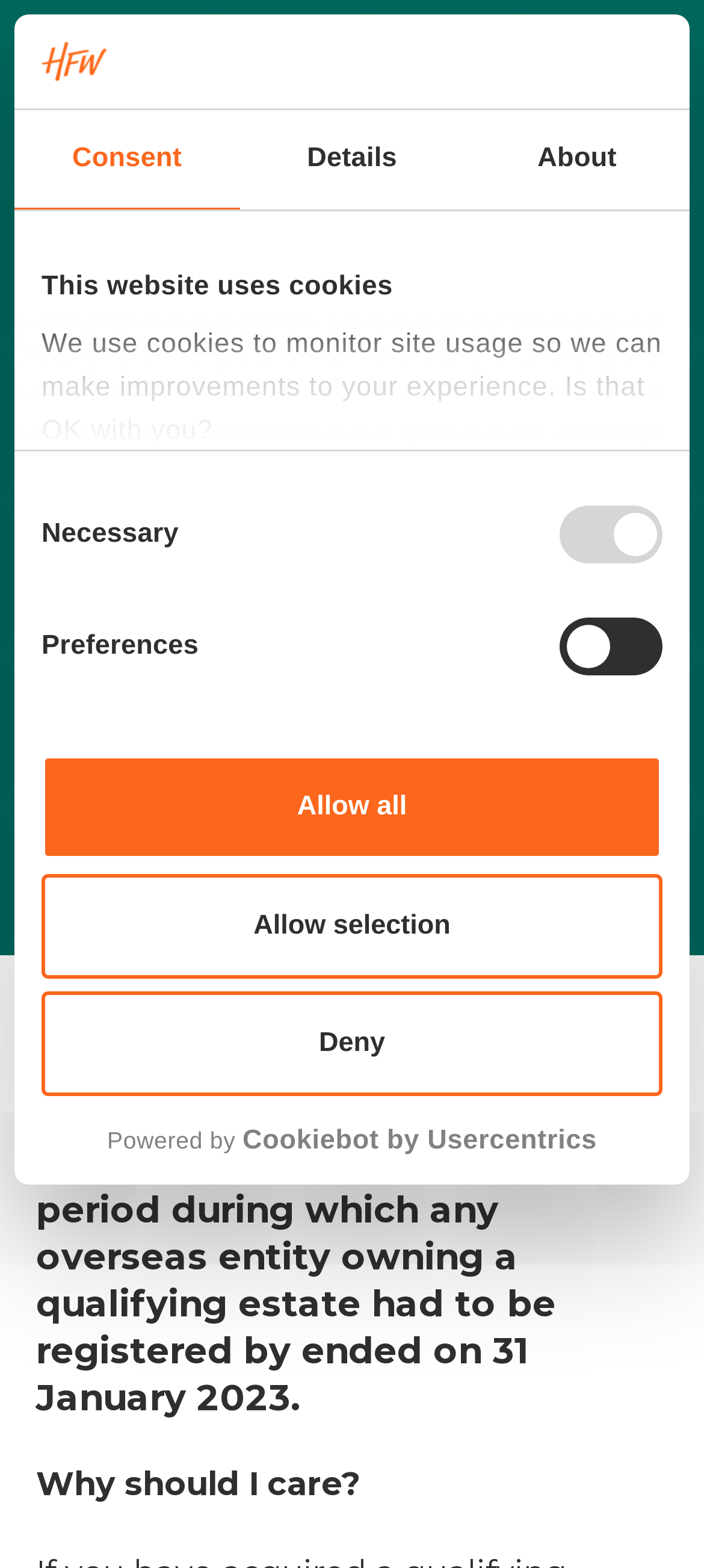Determine the bounding box coordinates for the element that should be clicked to follow this instruction: "Go to the 'EXPERTISE' page". The coordinates should be given as four float numbers between 0 and 1, in the format [left, top, right, bottom].

[0.051, 0.113, 0.877, 0.177]